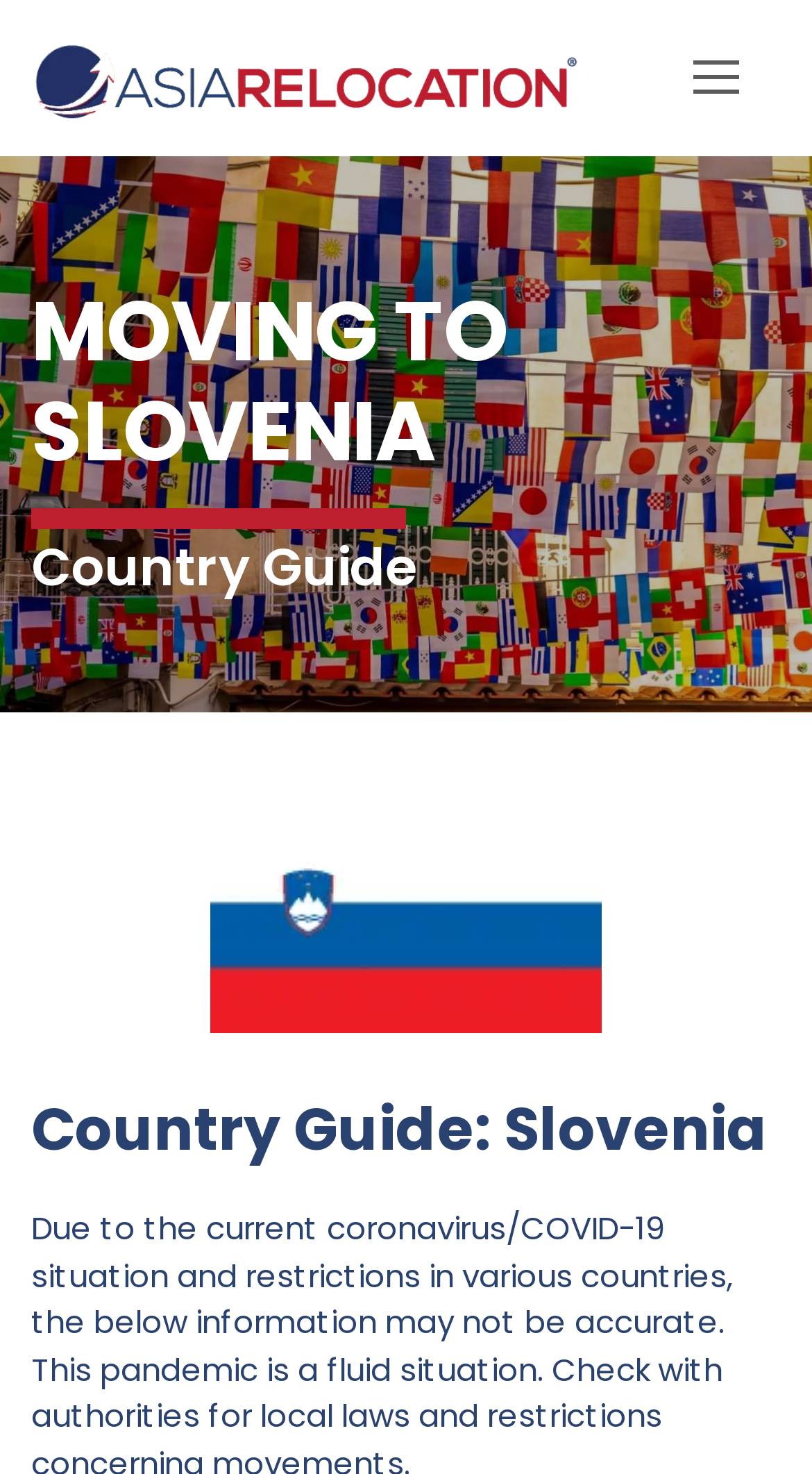What is the purpose of the 'Country Guide' section?
Look at the image and answer the question with a single word or phrase.

To provide information